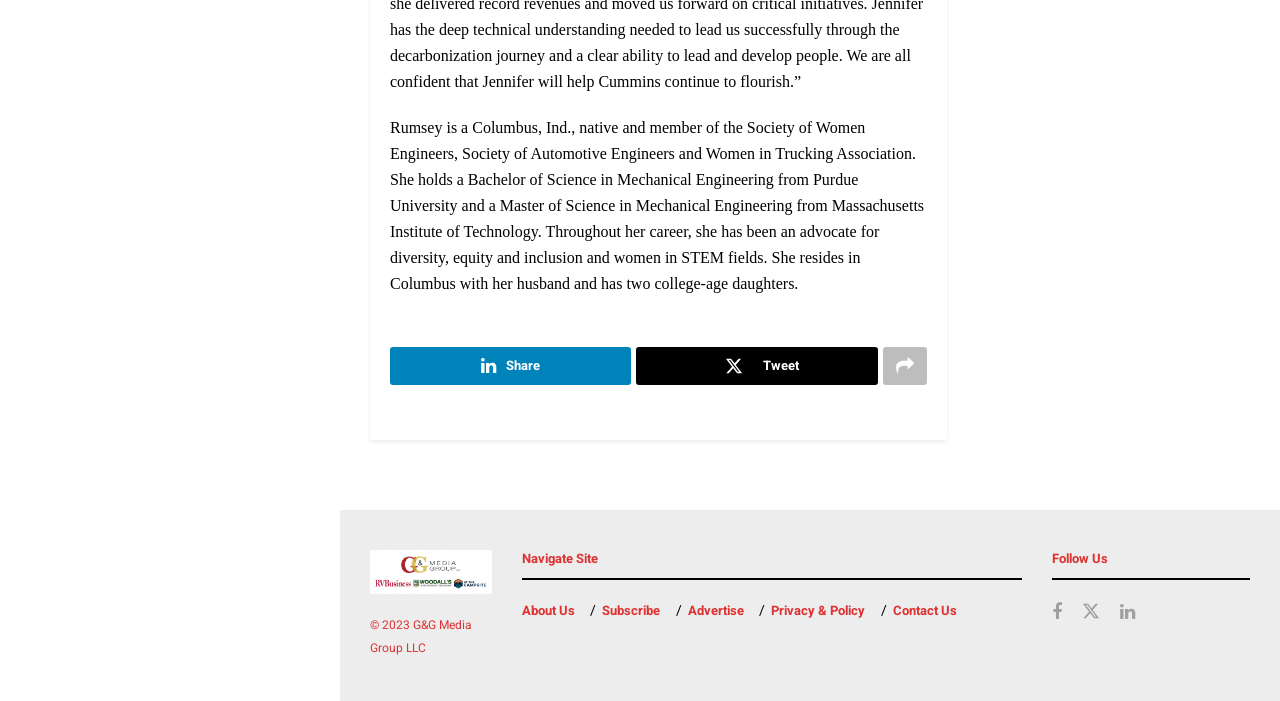What is the profession of the person described?
Provide an in-depth and detailed answer to the question.

The person described is Rumsey, who holds a Bachelor of Science in Mechanical Engineering from Purdue University and a Master of Science in Mechanical Engineering from Massachusetts Institute of Technology.